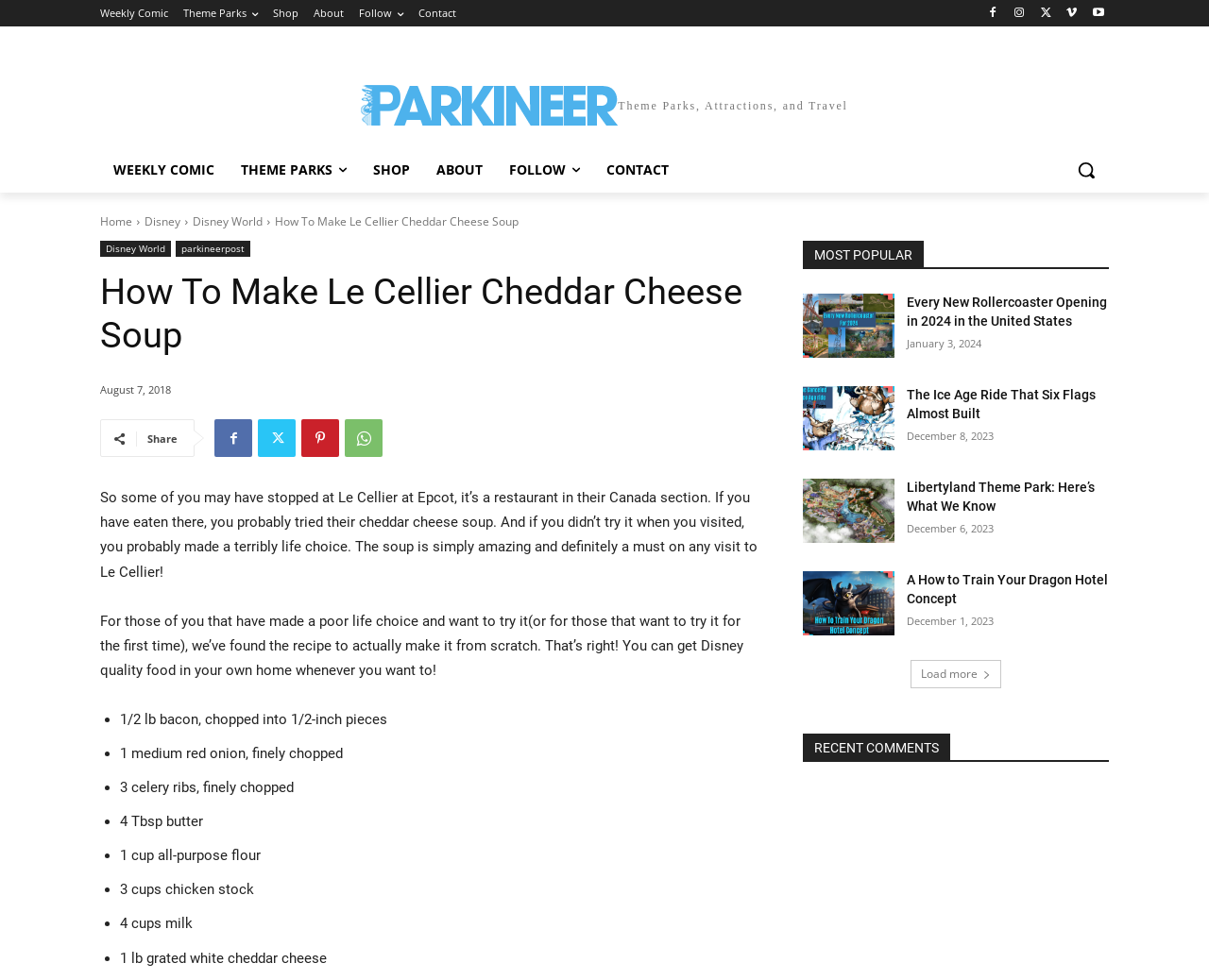Craft a detailed narrative of the webpage's structure and content.

This webpage is about a recipe for Le Cellier Cheddar Cheese Soup, a popular dish from a restaurant in Epcot's Canada section. At the top of the page, there are several links to different sections of the website, including "Weekly Comic", "Theme Parks", "Shop", "About", and "Follow". There is also a search button on the top right corner.

Below the links, there is a heading that reads "How To Make Le Cellier Cheddar Cheese Soup" and a brief introduction to the recipe. The introduction is followed by a list of ingredients, including bacon, onion, celery, butter, flour, chicken stock, milk, and white cheddar cheese.

On the right side of the page, there is a section titled "MOST POPULAR" that lists several articles, including "Every New Rollercoaster Opening in 2024 in the United States", "The Ice Age Ride That Six Flags Almost Built", "Libertyland Theme Park: Here’s What We Know", and "A How to Train Your Dragon Hotel Concept". Each article has a link and a timestamp indicating when it was published.

At the bottom of the page, there is a section titled "RECENT COMMENTS" and a "Load more" button.